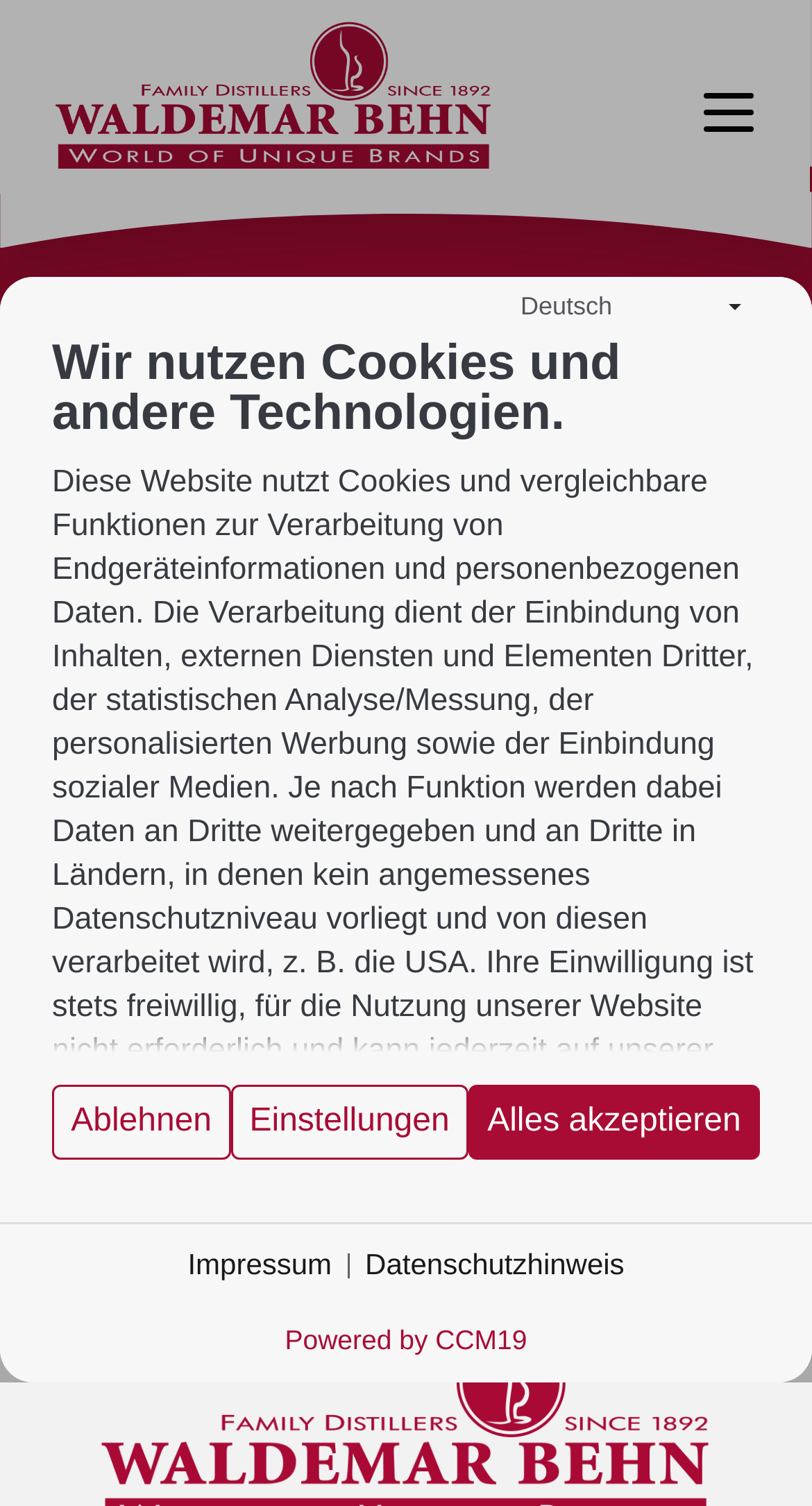What is the error message displayed on the webpage?
Provide an in-depth answer to the question, covering all aspects.

The error message is displayed in a heading format on the webpage, which indicates that the page the user is looking for could not be found.